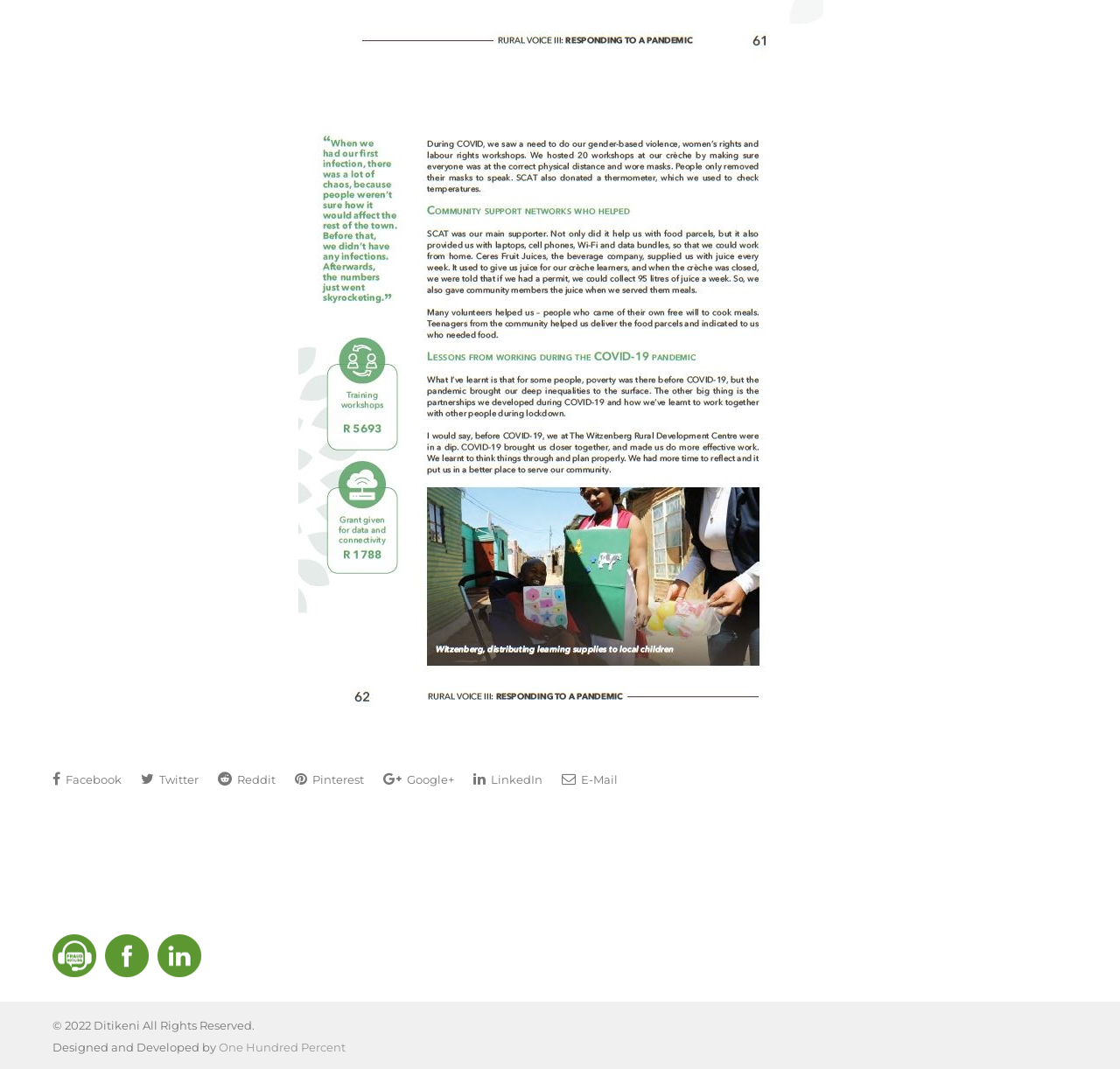Could you indicate the bounding box coordinates of the region to click in order to complete this instruction: "Share on Facebook".

[0.047, 0.713, 0.109, 0.743]